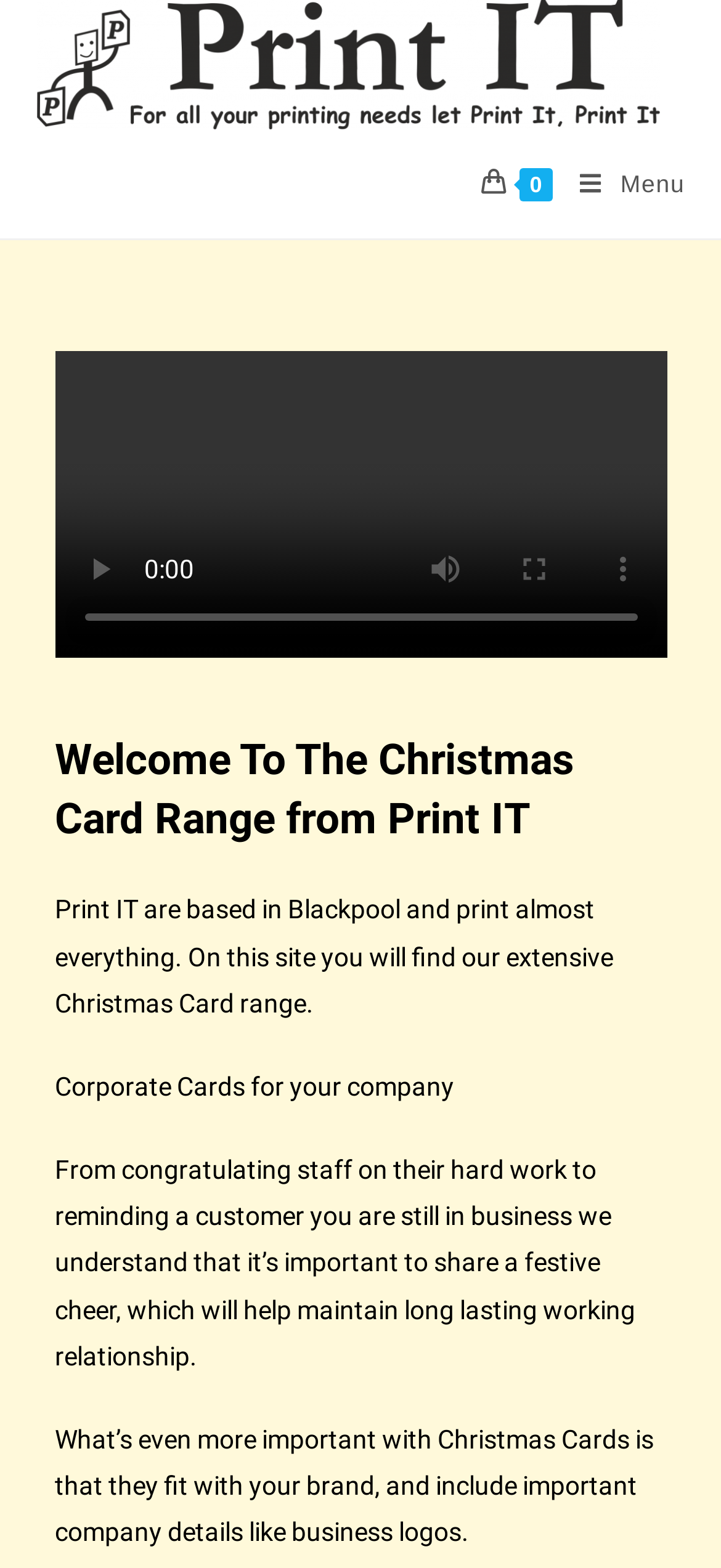Locate the bounding box coordinates of the UI element described by: "alt="Print IT Christmas Card Ideas"". Provide the coordinates as four float numbers between 0 and 1, formatted as [left, top, right, bottom].

[0.05, 0.03, 0.914, 0.049]